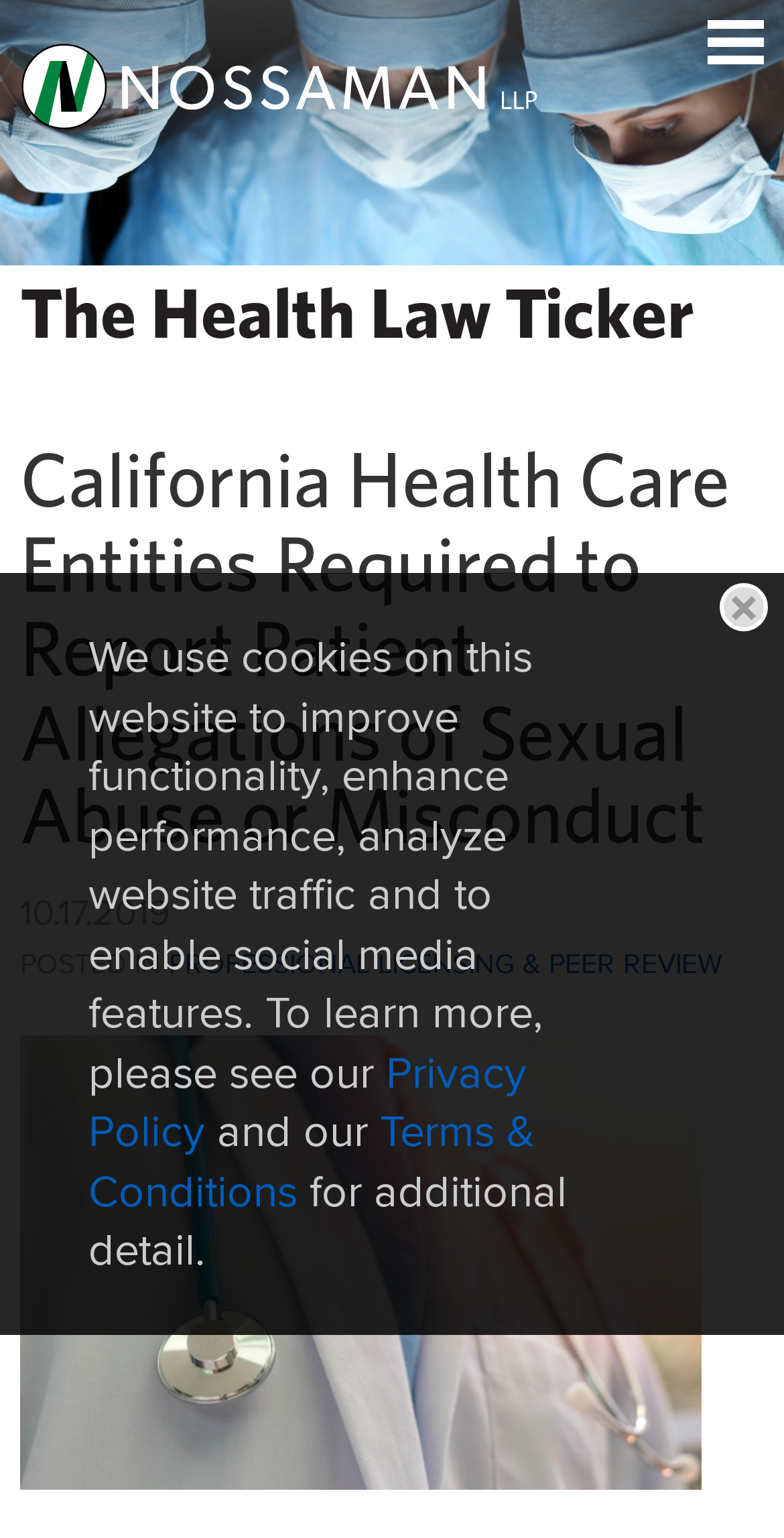Generate the title text from the webpage.

The Health Law Ticker